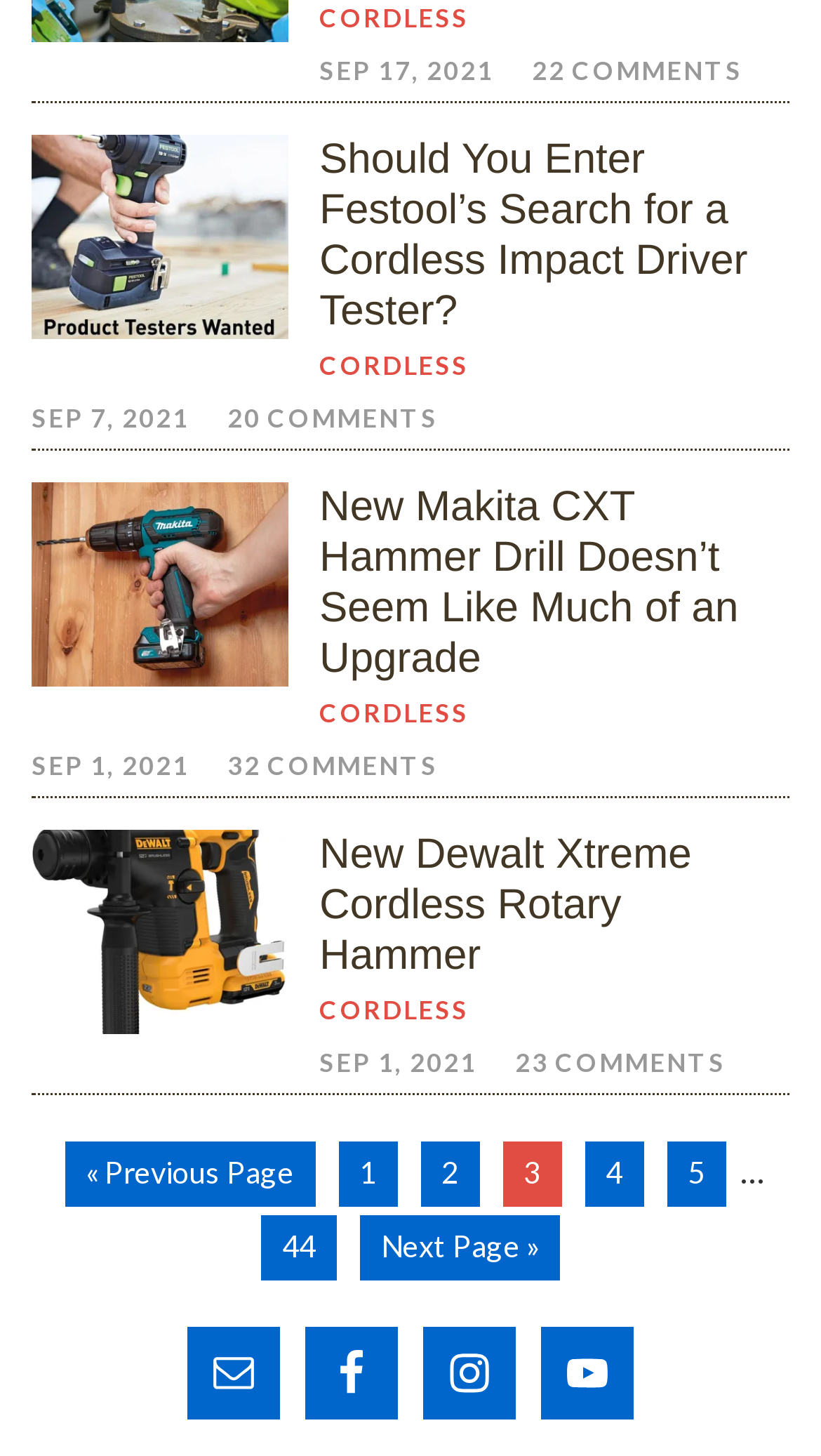Please identify the bounding box coordinates of the element's region that needs to be clicked to fulfill the following instruction: "Read the article 'Should You Enter Festool’s Search for a Cordless Impact Driver Tester?'". The bounding box coordinates should consist of four float numbers between 0 and 1, i.e., [left, top, right, bottom].

[0.038, 0.093, 0.962, 0.31]